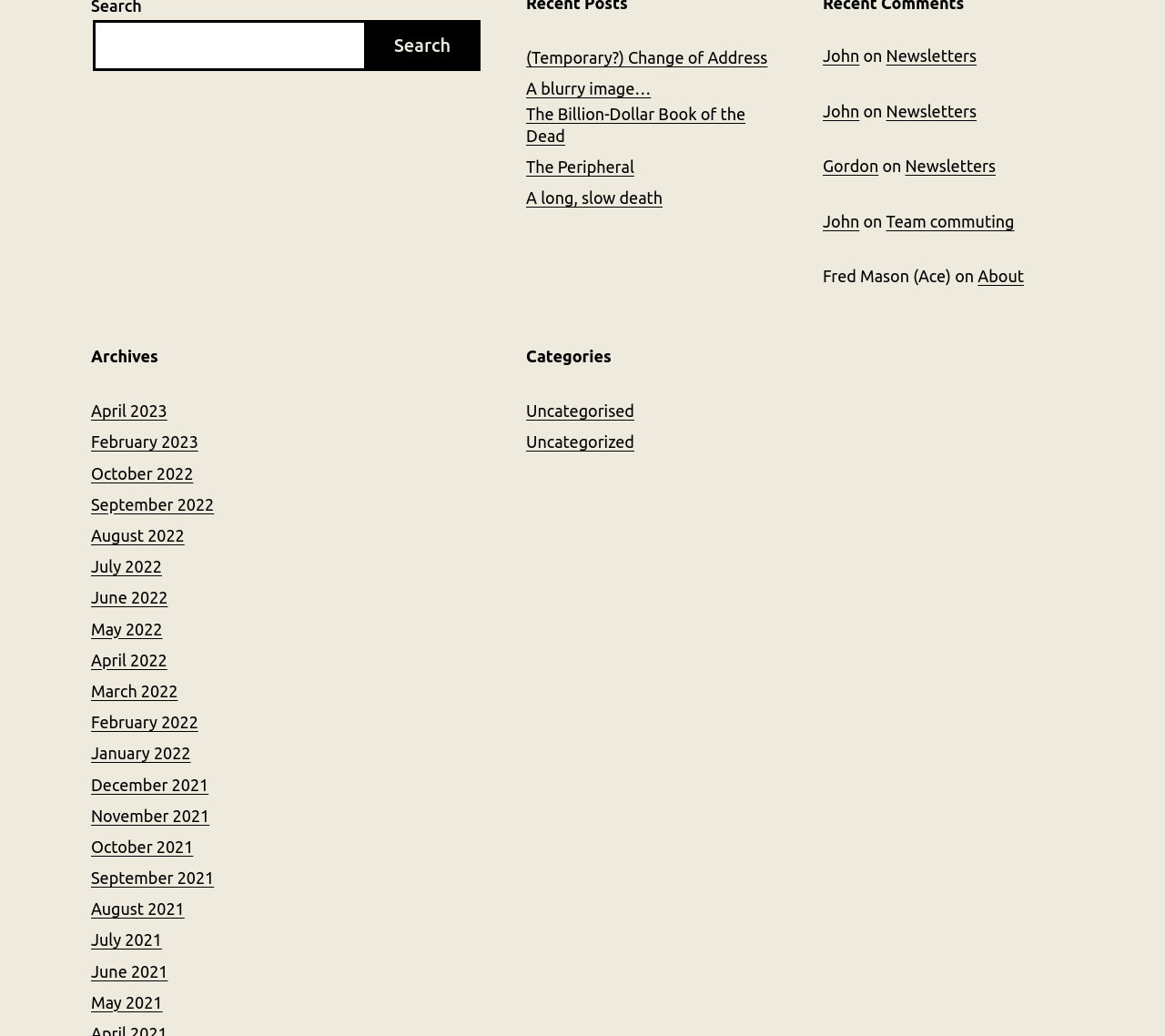Bounding box coordinates must be specified in the format (top-left x, top-left y, bottom-right x, bottom-right y). All values should be floating point numbers between 0 and 1. What are the bounding box coordinates of the UI element described as: May 2021

[0.078, 0.959, 0.139, 0.976]